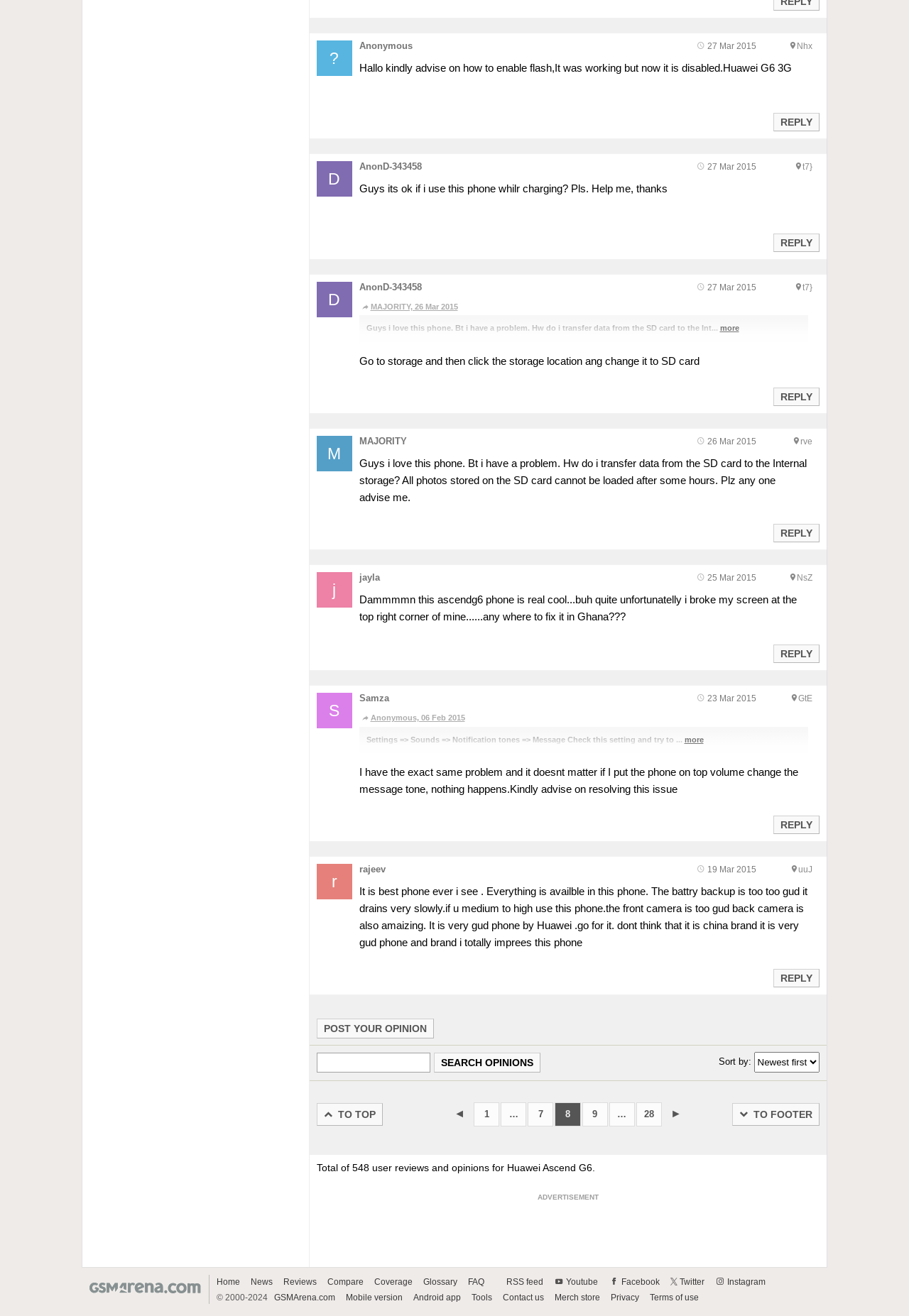Answer the following query concisely with a single word or phrase:
What is the location of the person who posted on 25 Mar 2015?

NsZ